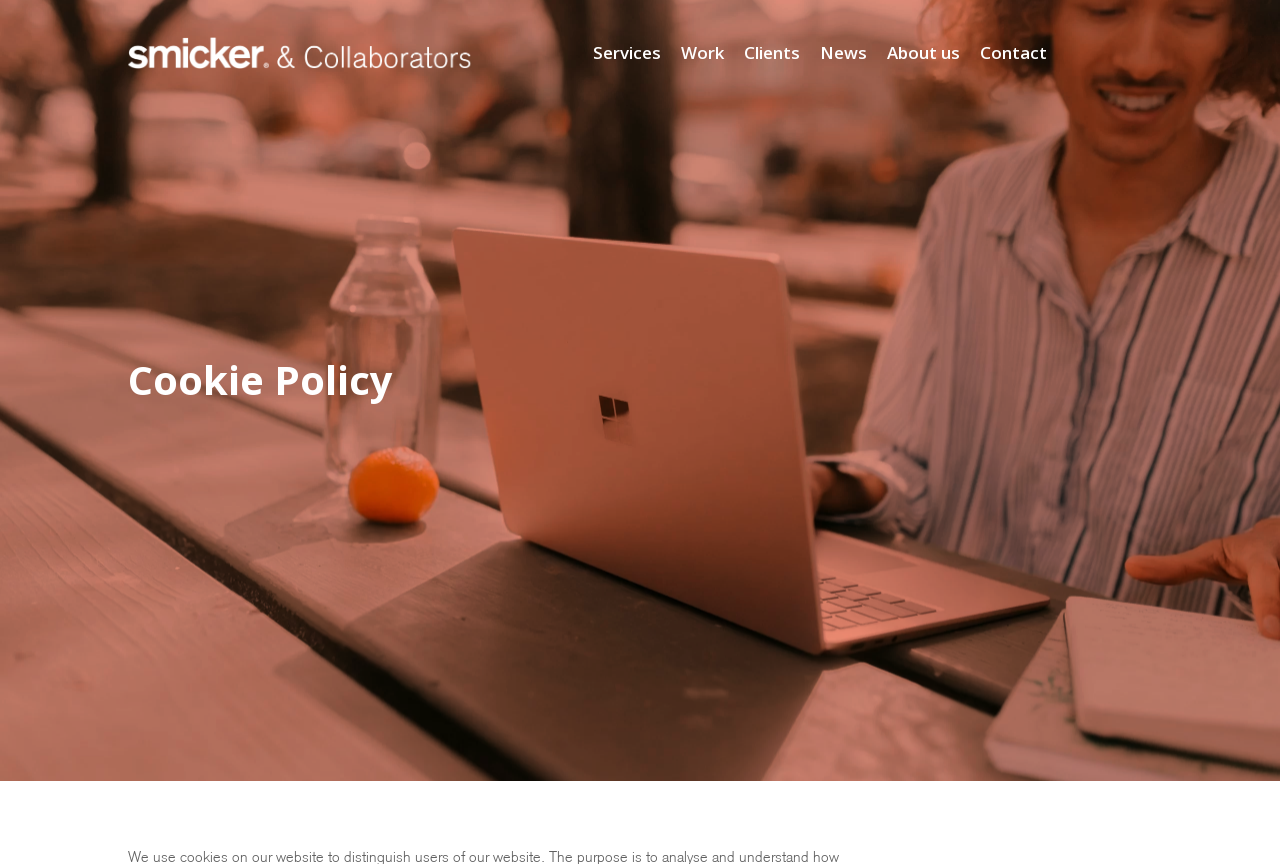Please analyze the image and give a detailed answer to the question:
What is the current page about?

The current page is about the cookie policy, as indicated by the heading 'Cookie Policy' with bounding box coordinates [0.1, 0.422, 0.9, 0.459]. This heading is prominent on the webpage, suggesting that the page is focused on providing information about the cookie policy.